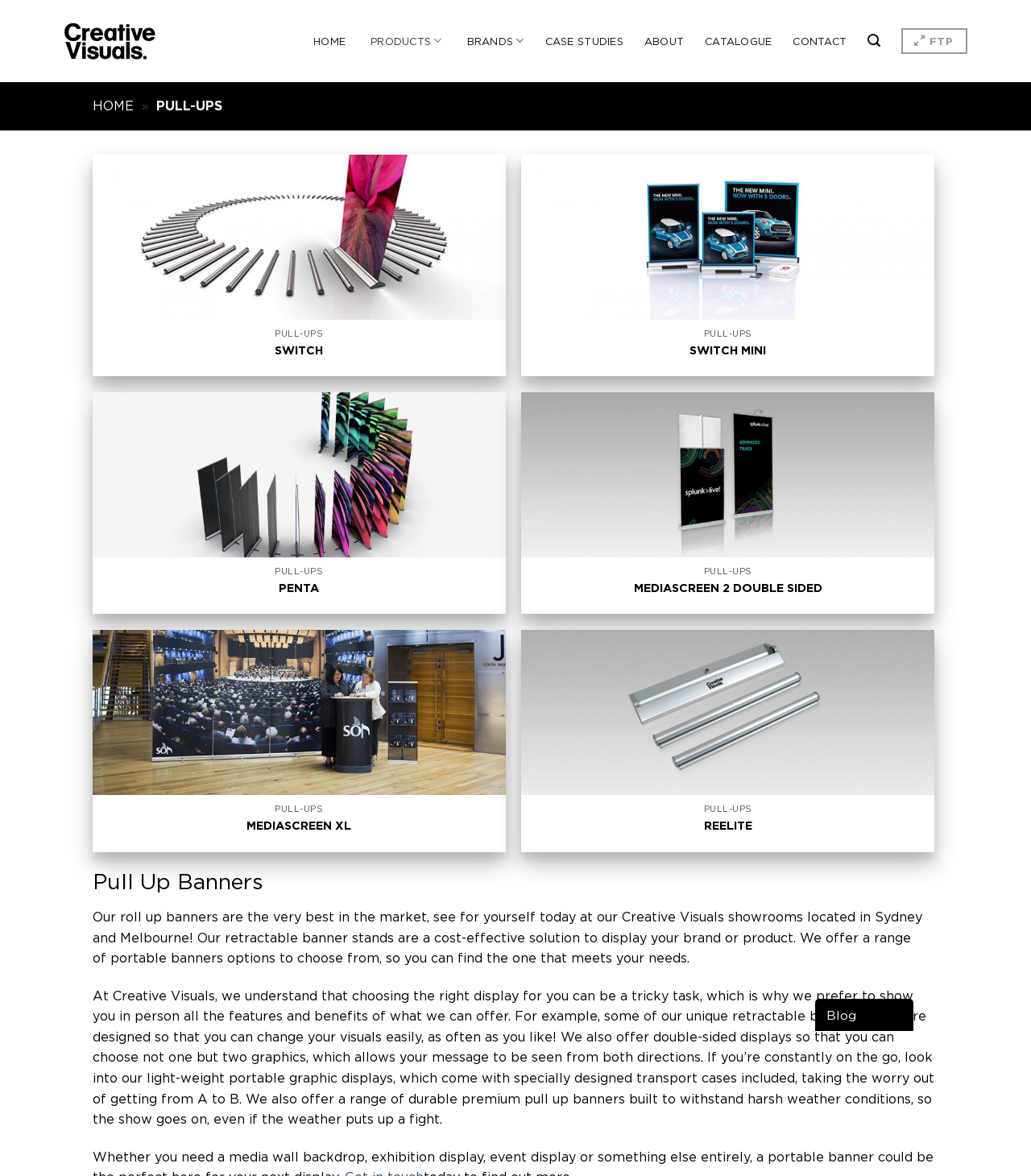Please give a concise answer to this question using a single word or phrase: 
What type of cases are included with portable graphic displays?

Transport cases